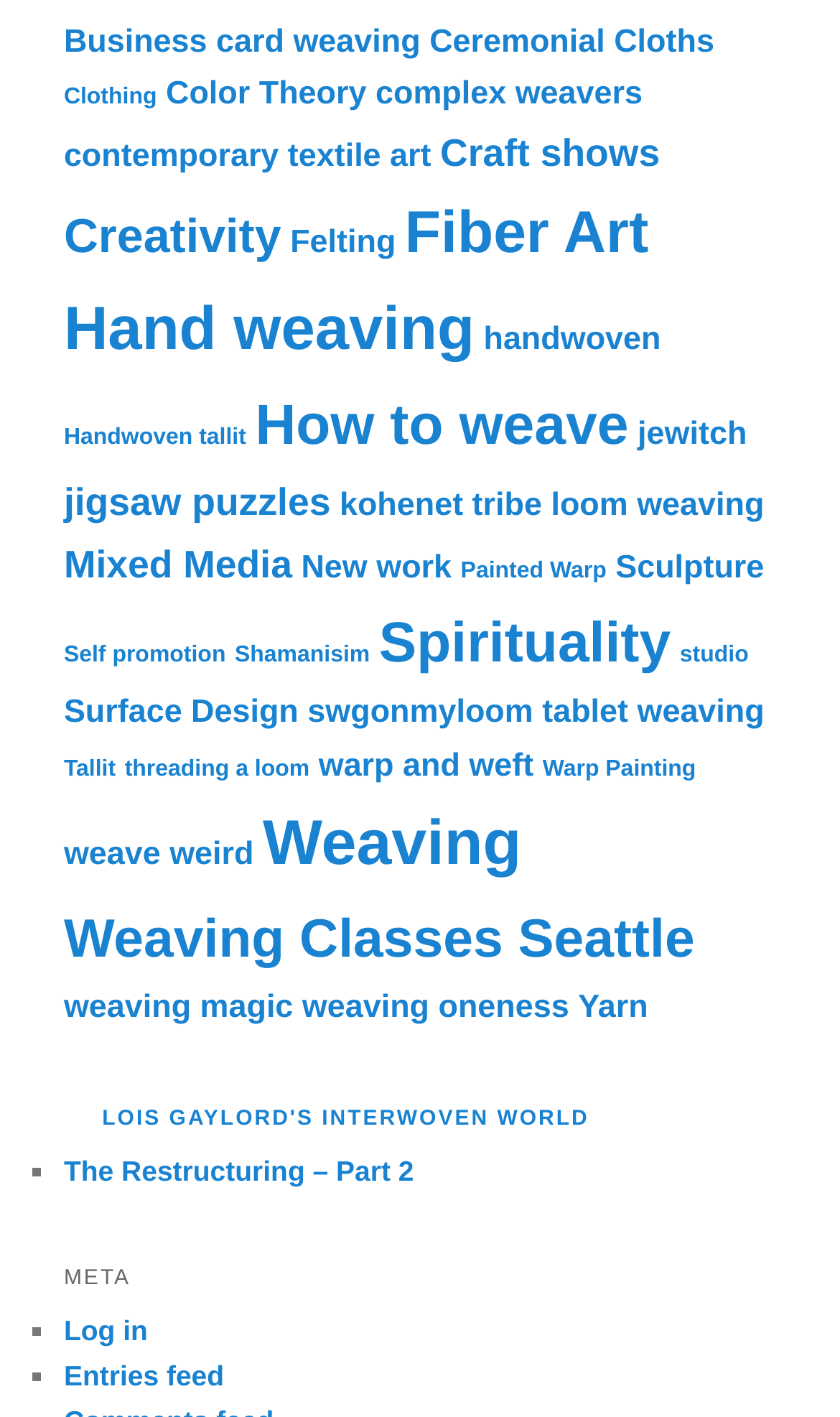Identify the bounding box coordinates of the specific part of the webpage to click to complete this instruction: "Log in".

[0.076, 0.927, 0.176, 0.95]